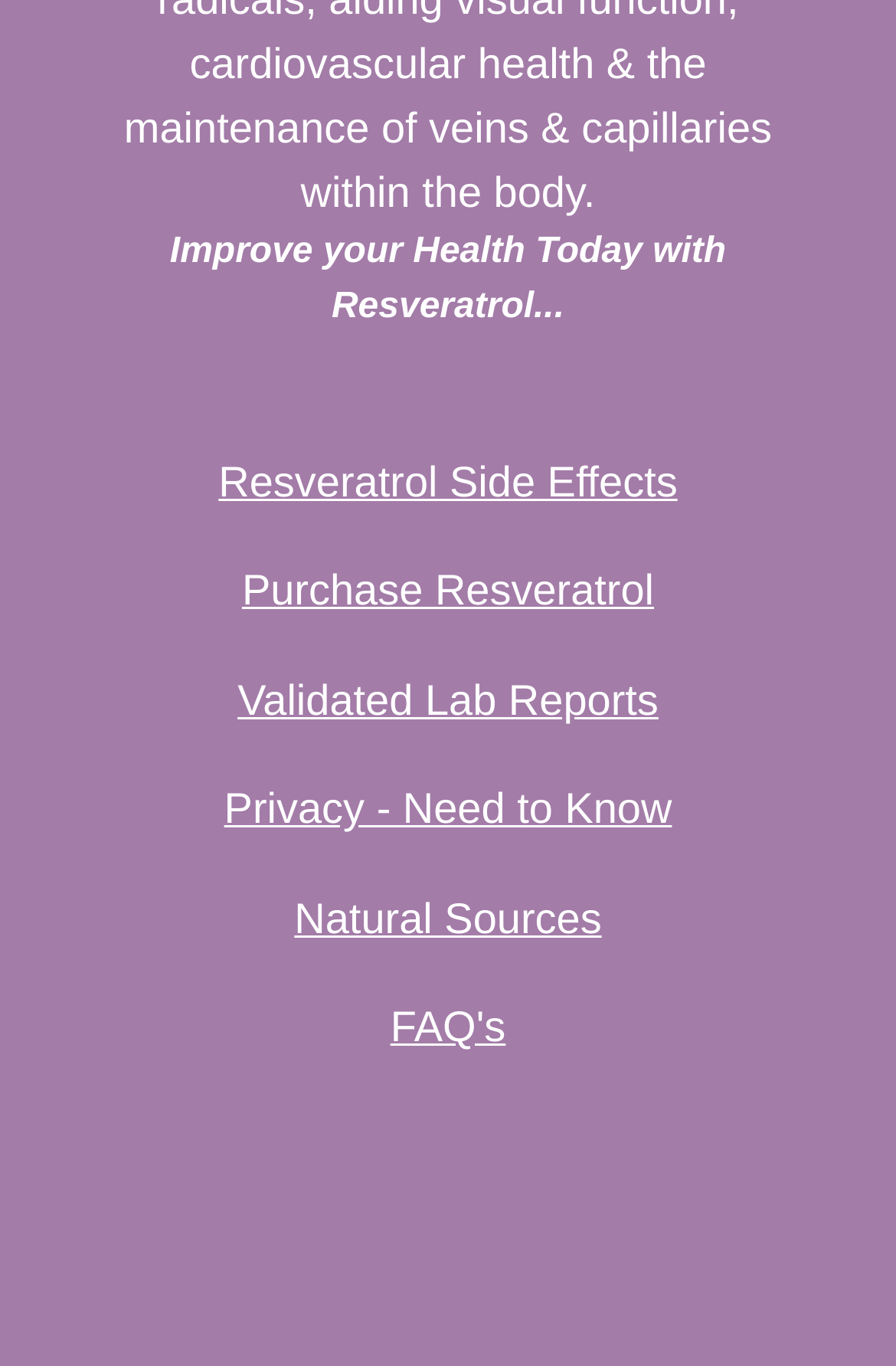Locate the UI element described as follows: "Validated Lab Reports". Return the bounding box coordinates as four float numbers between 0 and 1 in the order [left, top, right, bottom].

[0.265, 0.494, 0.735, 0.53]